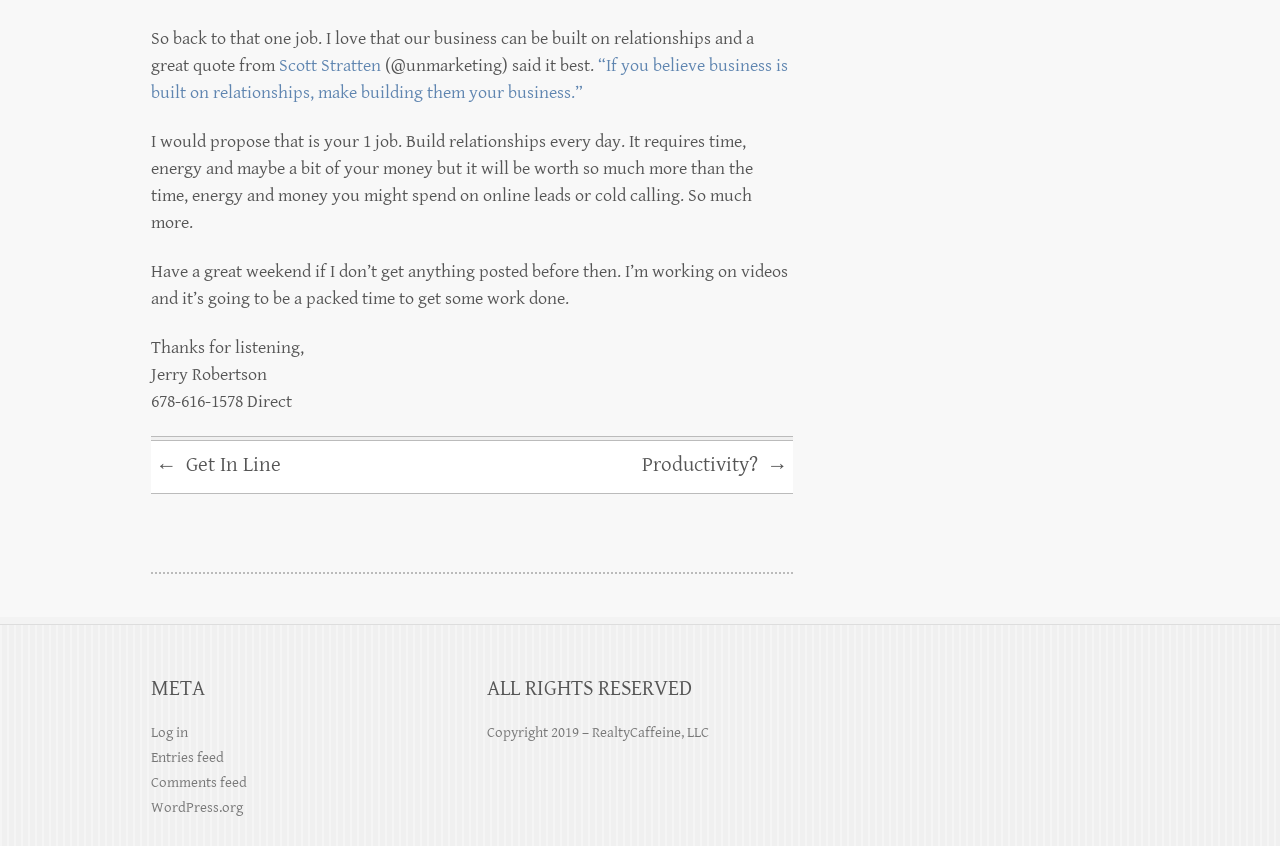Determine the bounding box coordinates of the UI element described below. Use the format (top-left x, top-left y, bottom-right x, bottom-right y) with floating point numbers between 0 and 1: WordPress.org

[0.118, 0.945, 0.19, 0.965]